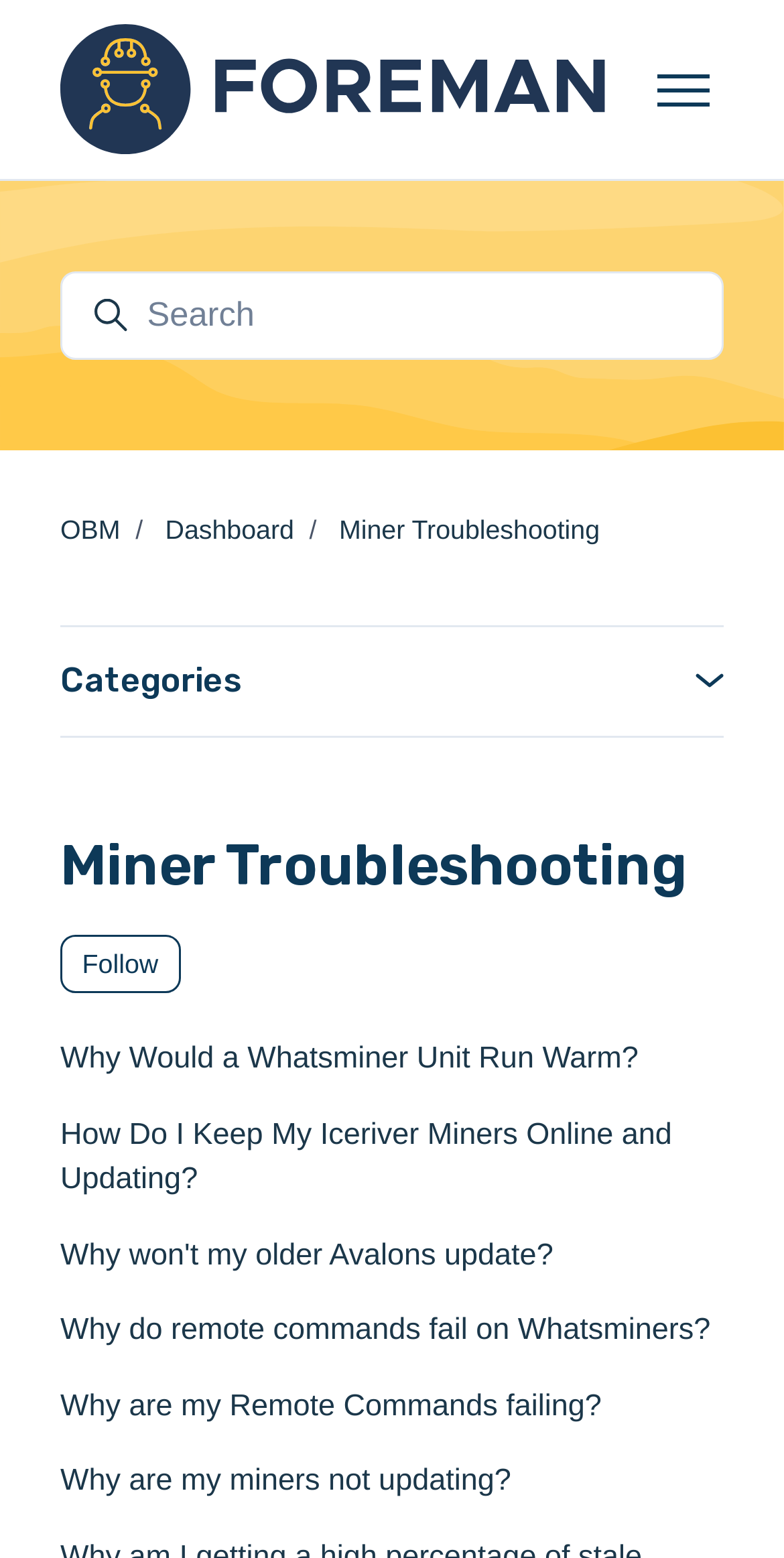Provide a brief response to the question below using a single word or phrase: 
What is the purpose of the button at the top right corner?

Toggle navigation menu